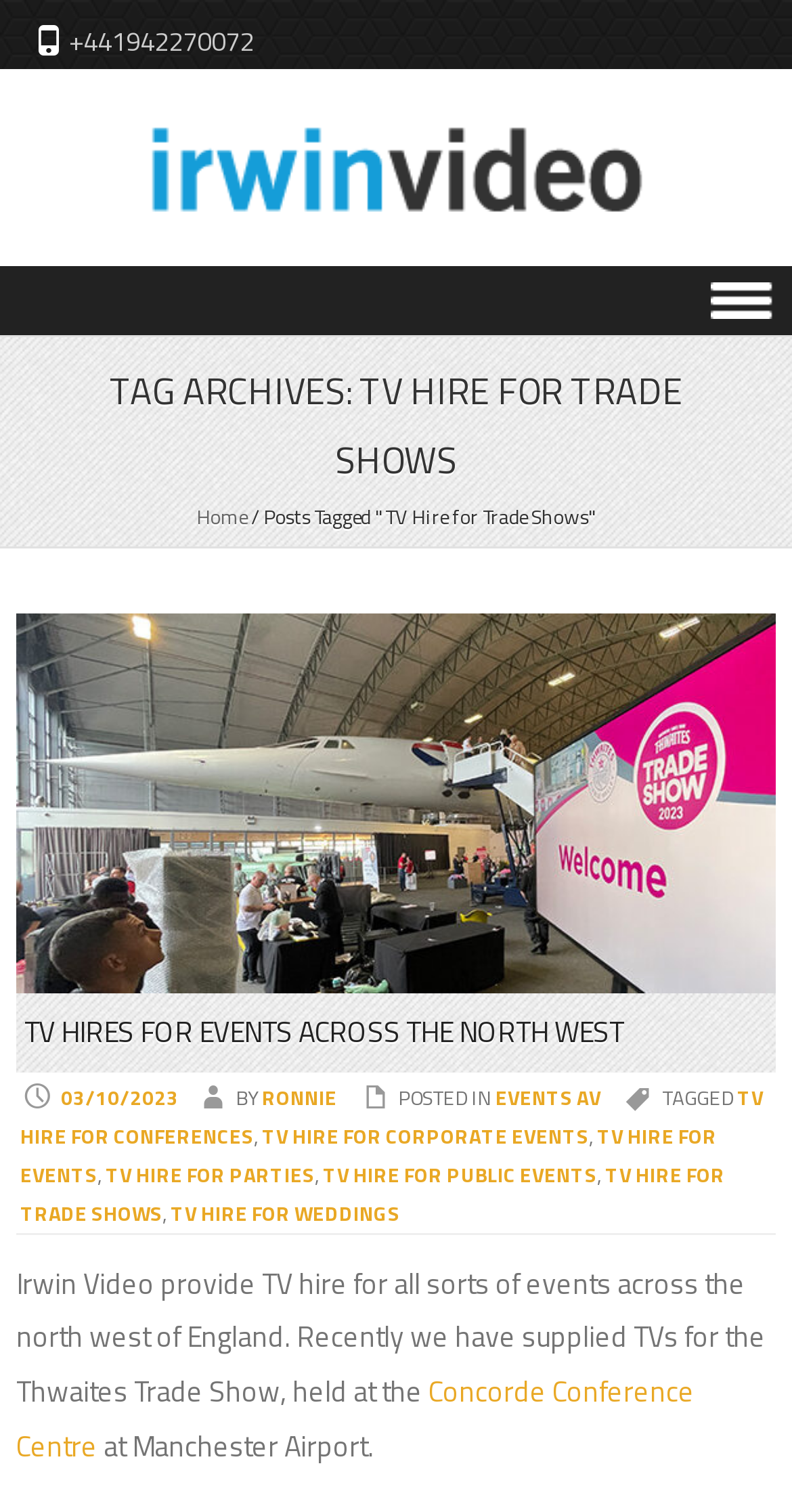Using floating point numbers between 0 and 1, provide the bounding box coordinates in the format (top-left x, top-left y, bottom-right x, bottom-right y). Locate the UI element described here: Concorde Conference Centre

[0.021, 0.905, 0.877, 0.969]